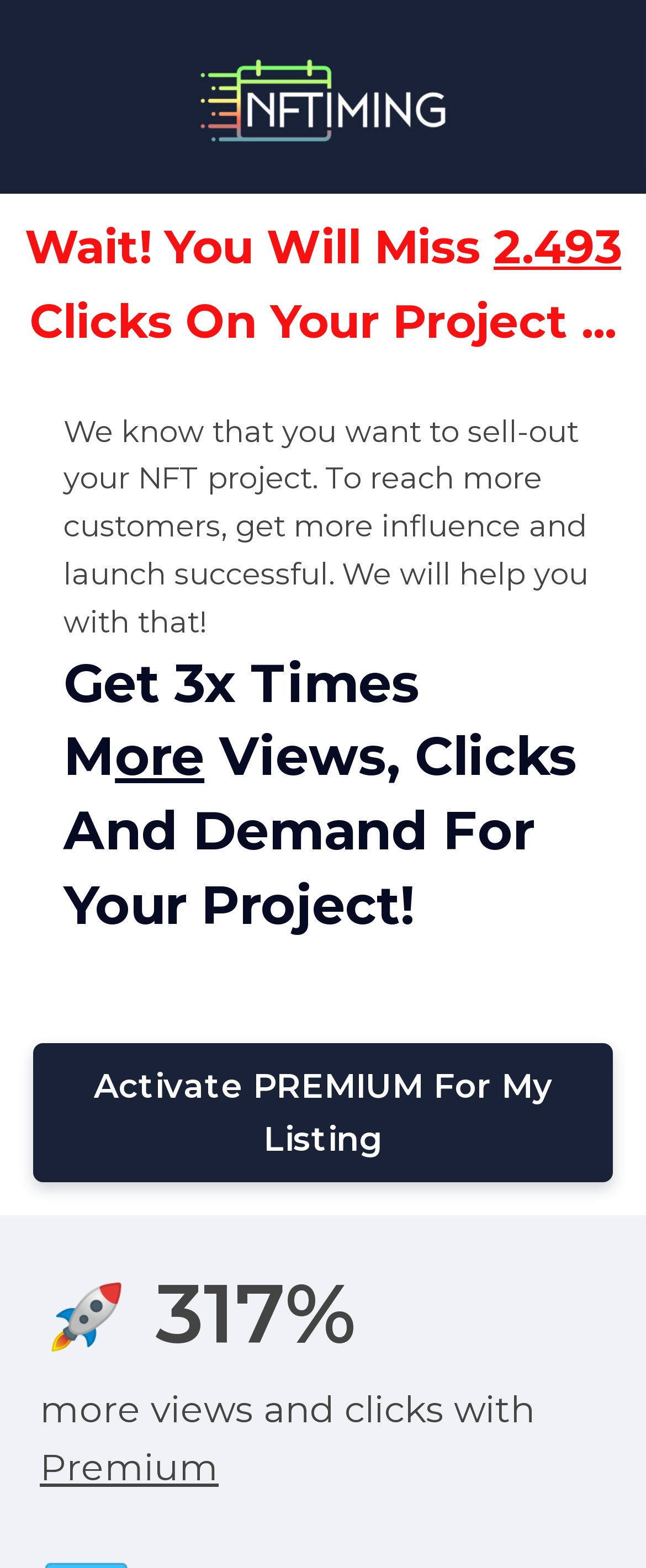What is the benefit of using the premium service?
Look at the screenshot and provide an in-depth answer.

The webpage highlights the benefit of using the premium service, which is to get 3x times more views, clicks, and demand for the user's NFT project. This suggests that the premium service can help users increase their online visibility and reach a larger audience.